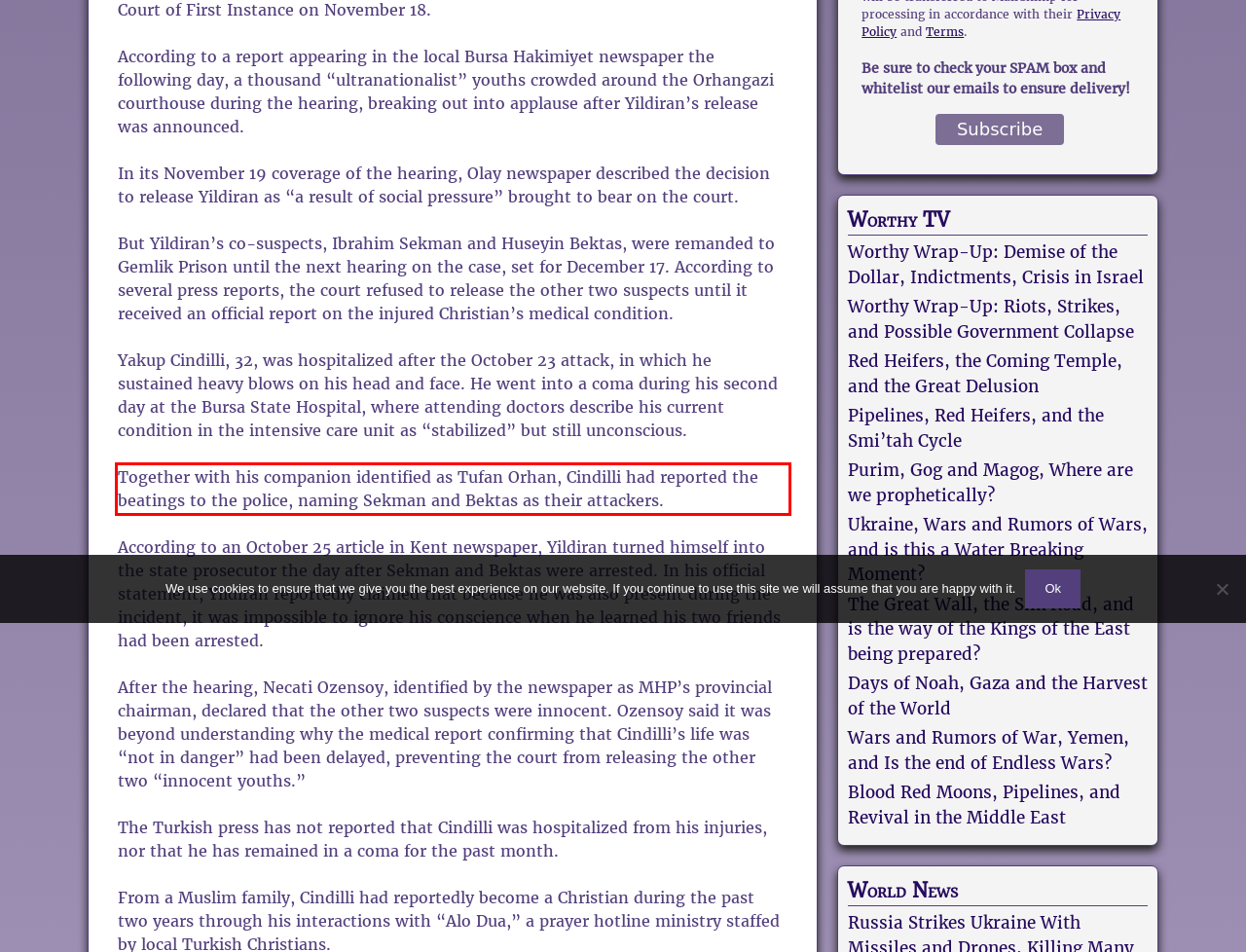Identify the text inside the red bounding box on the provided webpage screenshot by performing OCR.

Together with his companion identified as Tufan Orhan, Cindilli had reported the beatings to the police, naming Sekman and Bektas as their attackers.